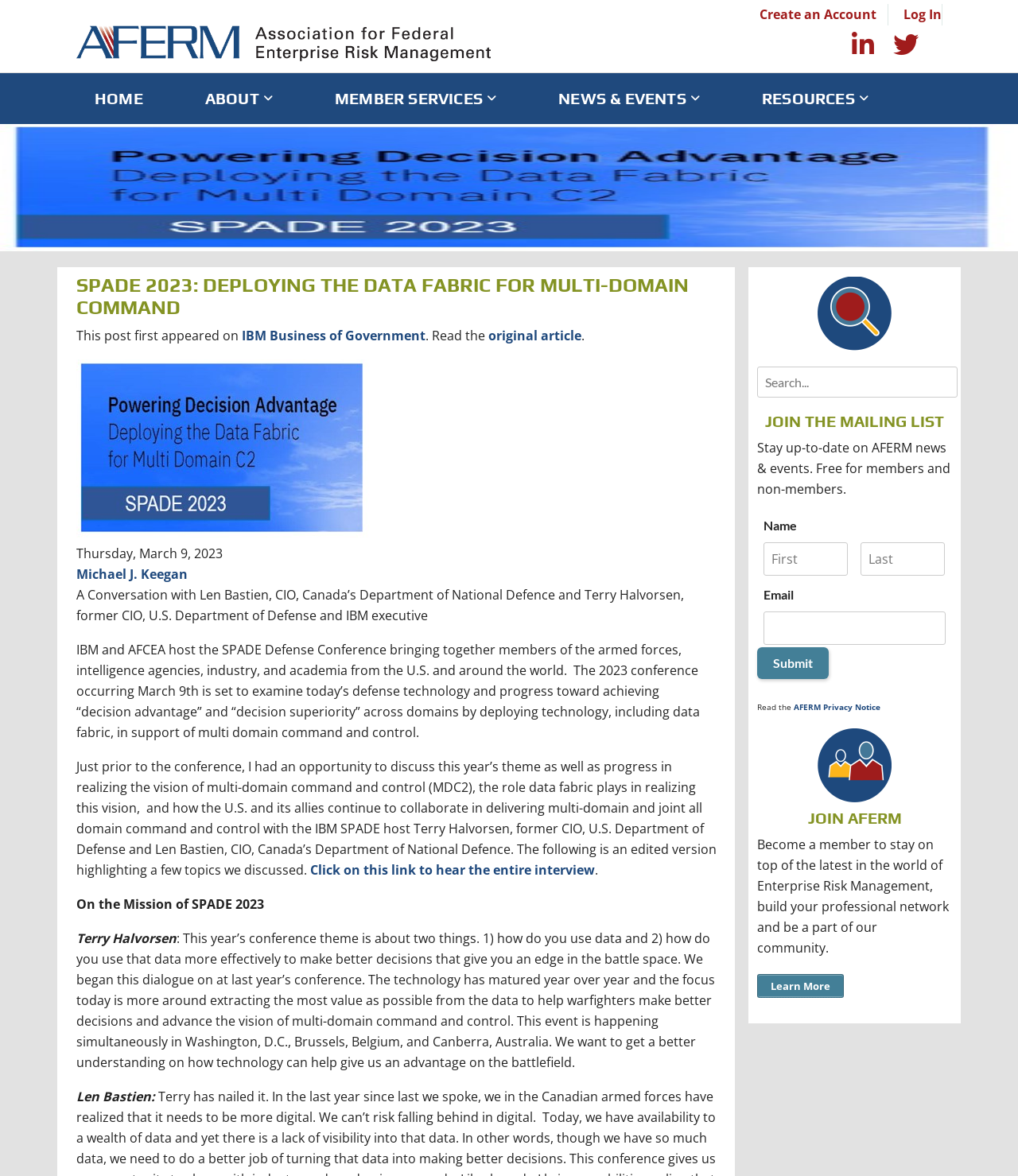Please mark the clickable region by giving the bounding box coordinates needed to complete this instruction: "Read the original article".

[0.479, 0.278, 0.571, 0.293]